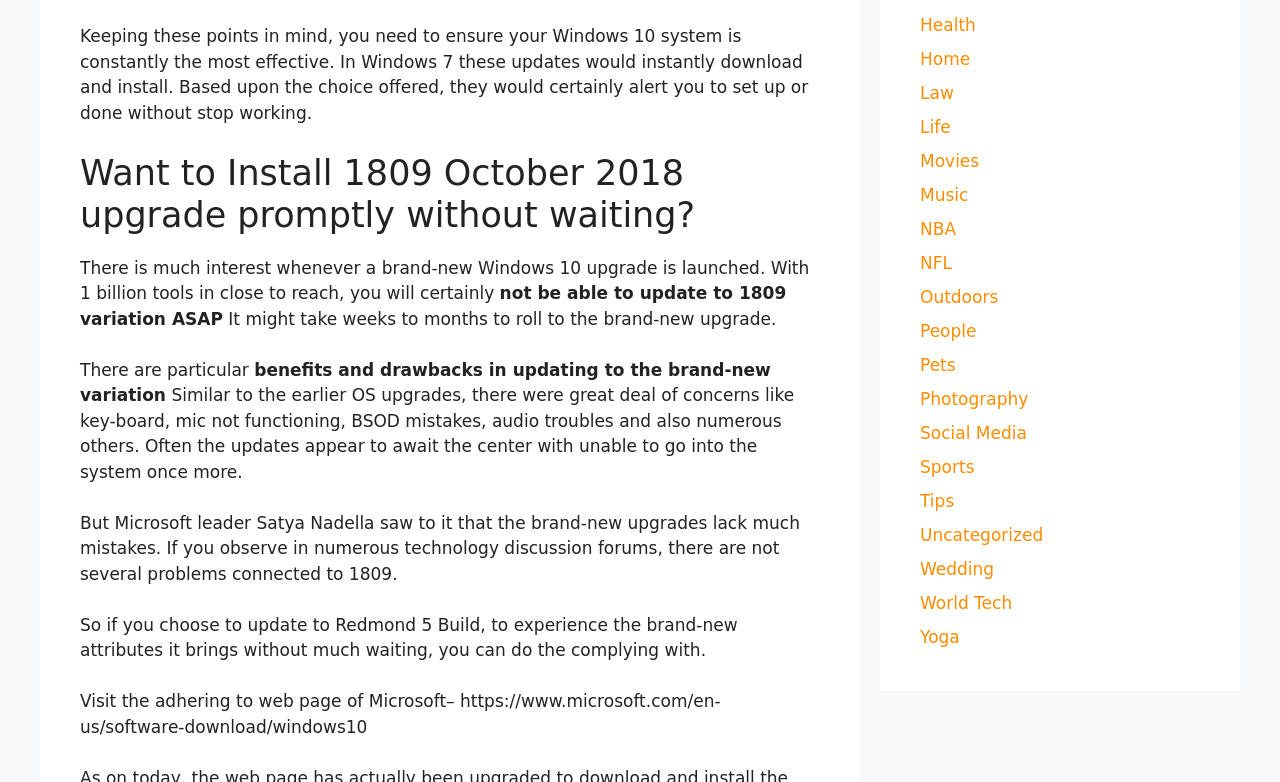From the image, can you give a detailed response to the question below:
Who is the leader of Microsoft mentioned in the article?

The article mentions that Microsoft leader Satya Nadella has ensured that the new upgrades have fewer mistakes, indicating that he is the leader of Microsoft.